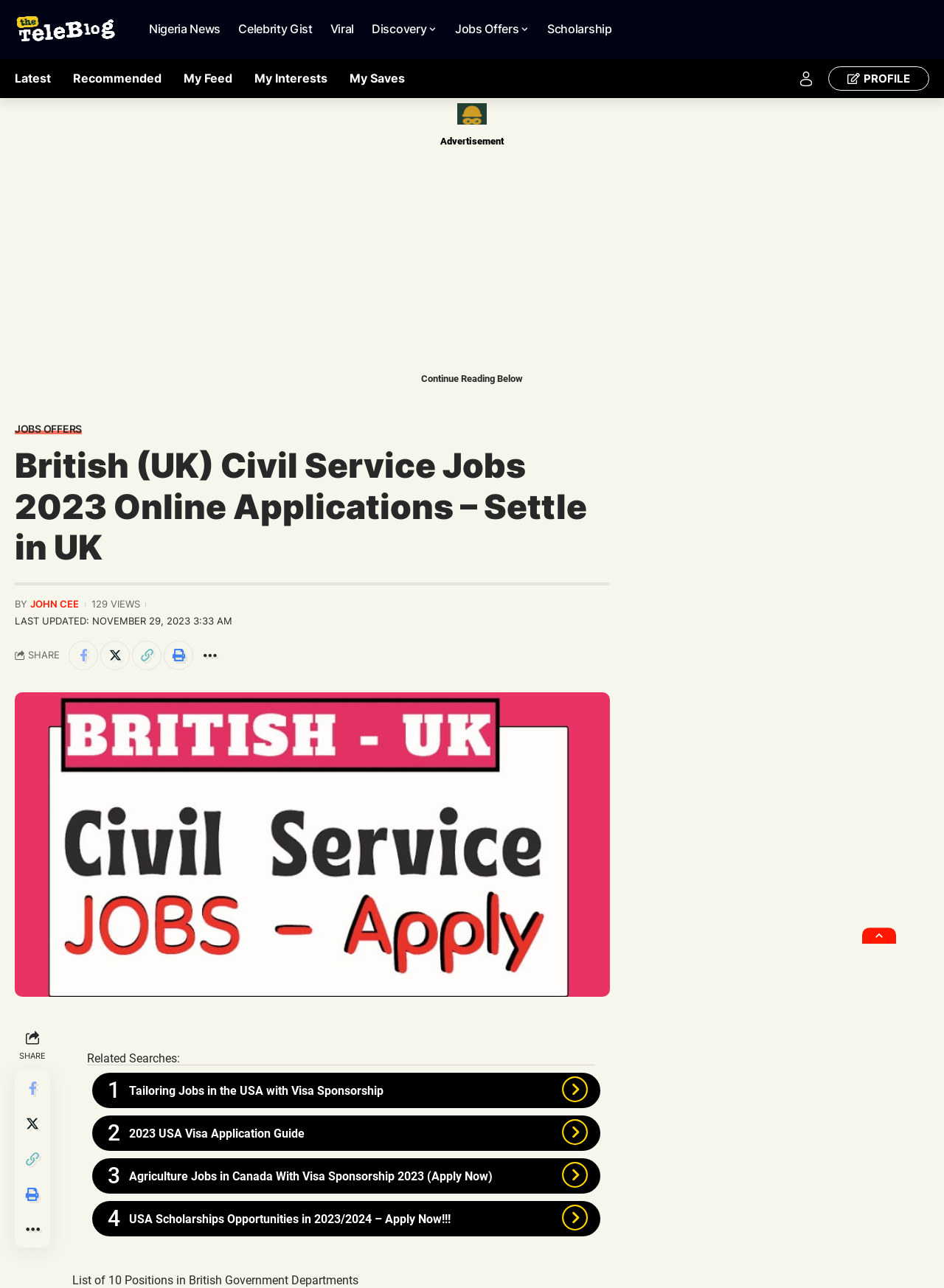Analyze the image and give a detailed response to the question:
What is the last updated time of the article?

I found the answer by looking at the time element, which has a text content of 'LAST UPDATED: NOVEMBER 29, 2023 3:33 AM'. This suggests that the article was last updated at this specific time.